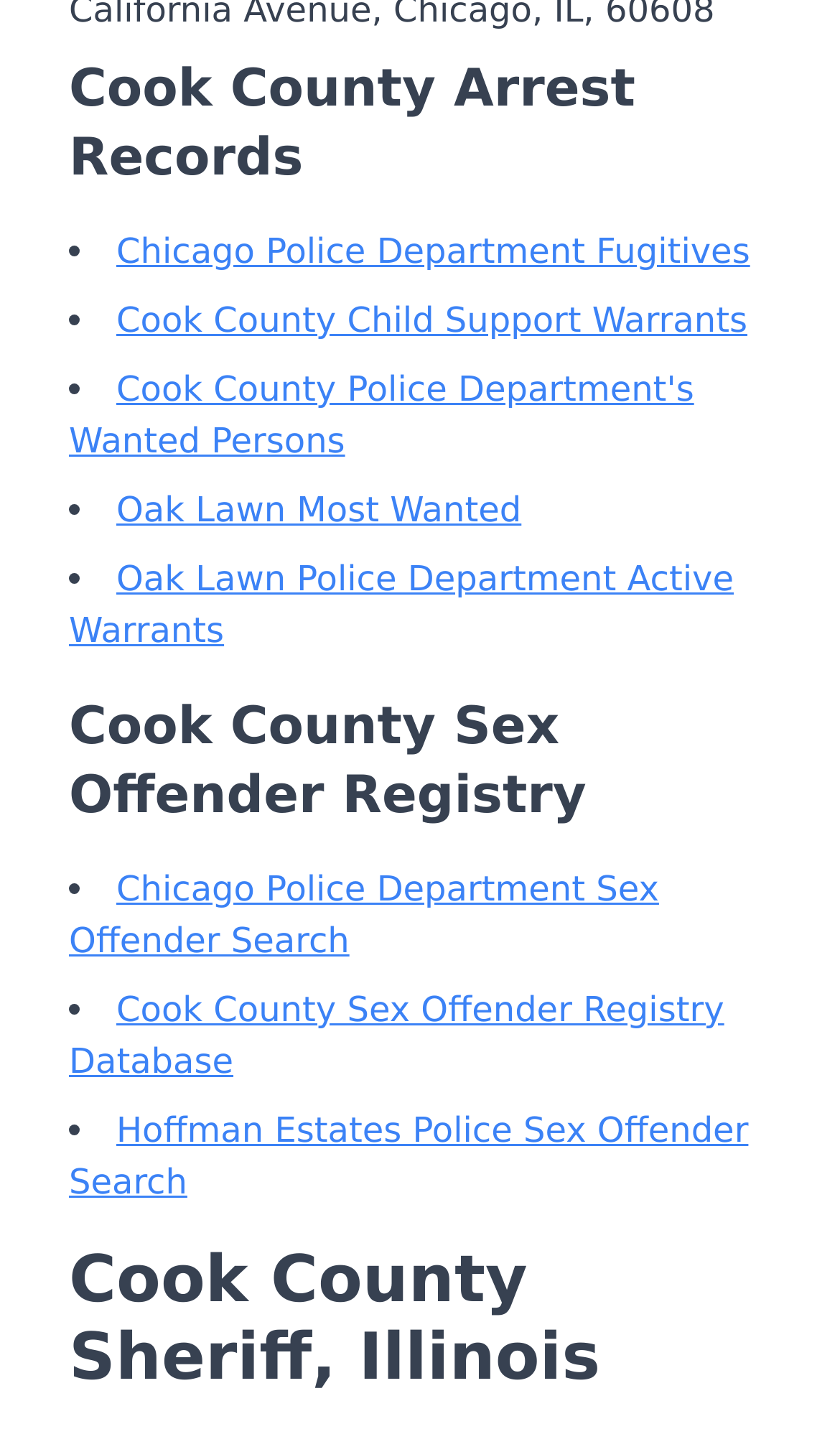Kindly provide the bounding box coordinates of the section you need to click on to fulfill the given instruction: "Access Cook County Sex Offender Registry Database".

[0.082, 0.692, 0.862, 0.757]